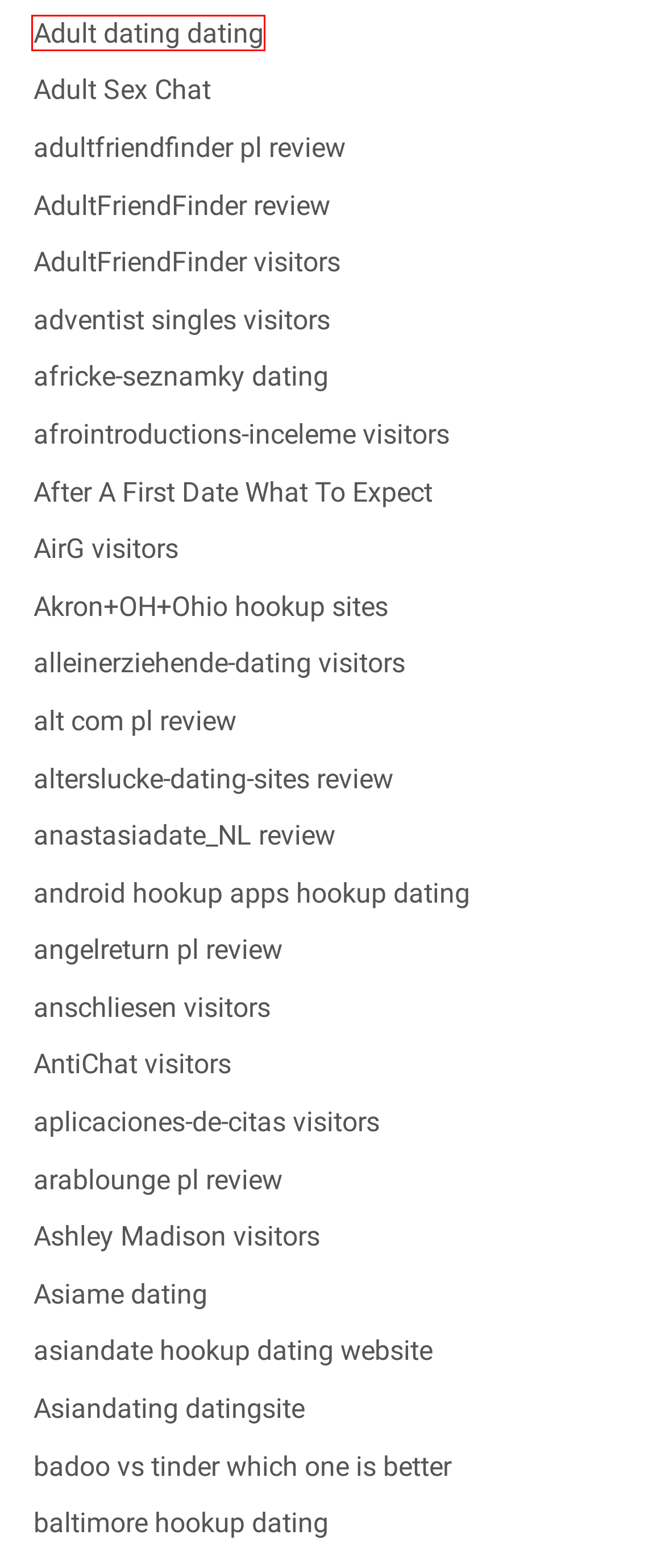A screenshot of a webpage is given, featuring a red bounding box around a UI element. Please choose the webpage description that best aligns with the new webpage after clicking the element in the bounding box. These are the descriptions:
A. Adult dating dating – My Blog
B. alt com pl review – My Blog
C. alterslucke-dating-sites review – My Blog
D. android hookup apps hookup dating – My Blog
E. AntiChat visitors – My Blog
F. alleinerziehende-dating visitors – My Blog
G. Asiame dating – My Blog
H. angelreturn pl review – My Blog

A